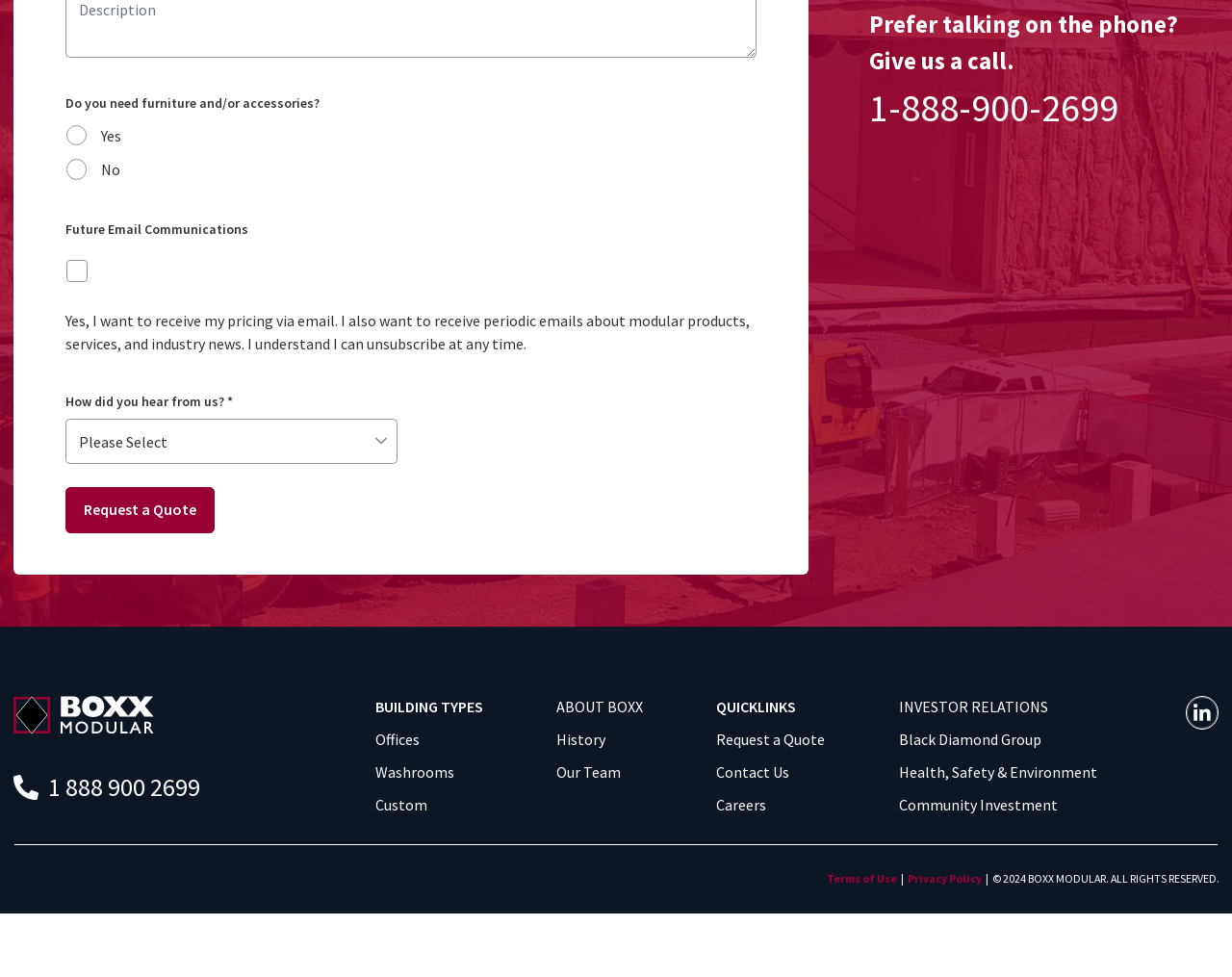Please specify the bounding box coordinates of the clickable section necessary to execute the following command: "Explore the About section".

None